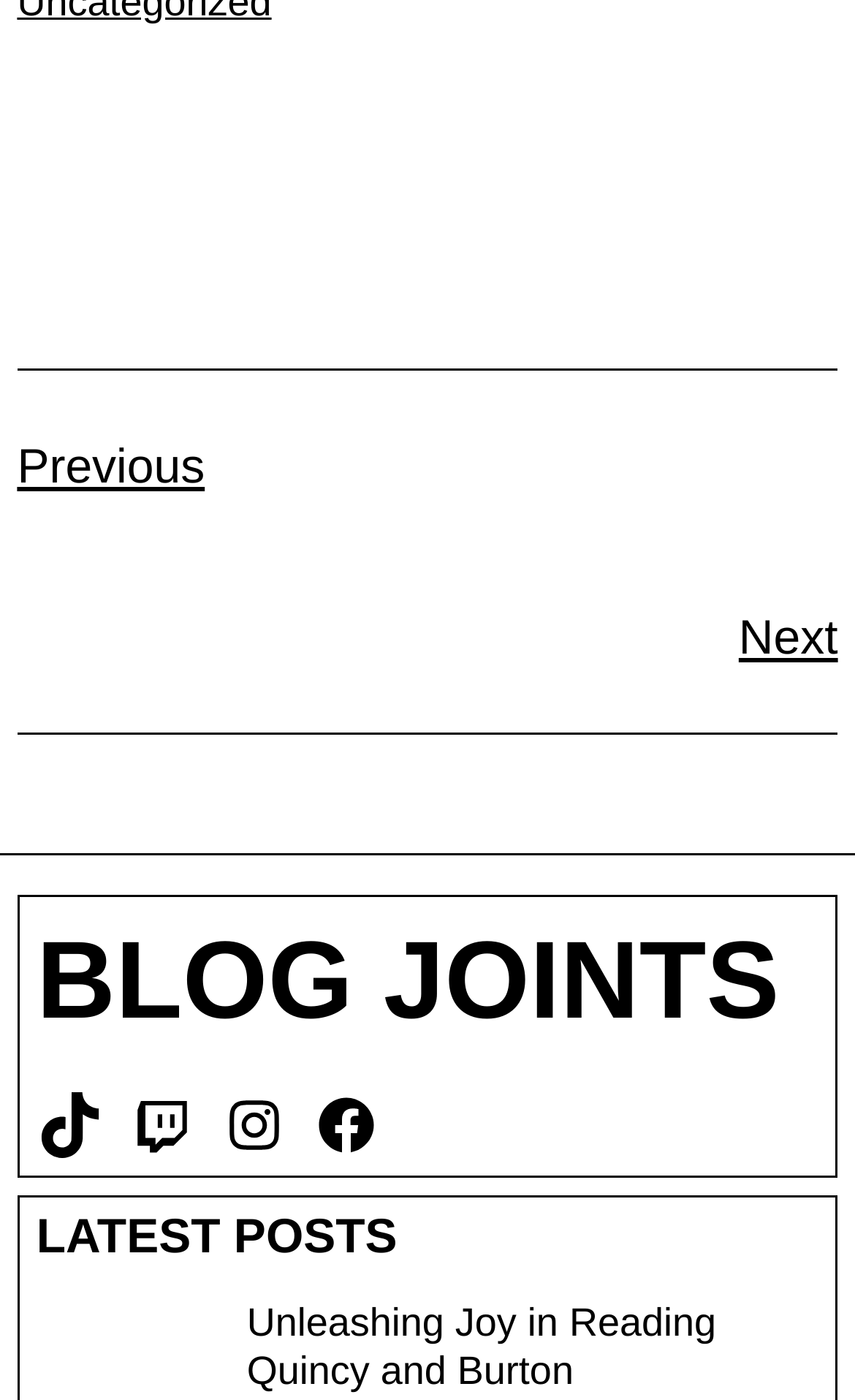Provide a thorough and detailed response to the question by examining the image: 
How many social media links are present?

There are four social media links present on the webpage, namely TikTok, Twitch, Instagram, and Facebook, which are located below the 'BLOG JOINTS' heading.